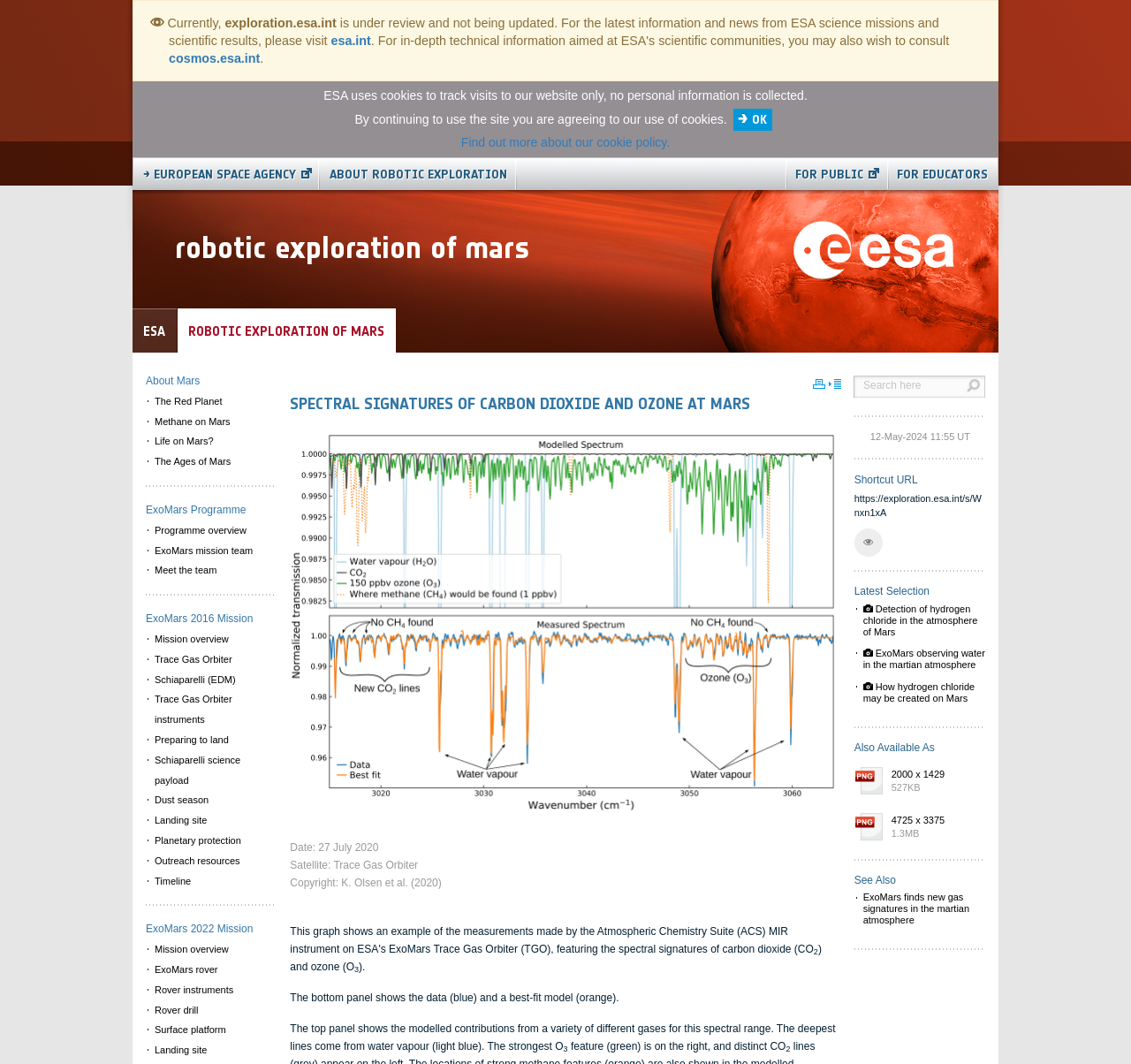Write an extensive caption that covers every aspect of the webpage.

The webpage is about the European Space Agency's (ESA) robotic exploration of Mars, specifically focusing on the spectral signatures of carbon dioxide and ozone at Mars. 

At the top of the page, there is an alert message indicating that the website is under review and not being updated, with a link to the latest information and news from ESA science missions and scientific results. Below this, there is a horizontal menu with links to the ESA website, cosmos.esa.int, and other related websites.

On the left side of the page, there is a vertical menu with links to various topics related to robotic exploration of Mars, including the ExoMars Programme, ExoMars 2016 Mission, and ExoMars 2022 Mission. Each of these links expands to reveal submenus with more specific topics.

In the main content area, there is a heading that reads "Spectral signatures of carbon dioxide and ozone at Mars." Below this, there is a block of text that describes the spectral signatures, including the date, satellite, and copyright information. The text also explains the data and modelled contributions from various gases, including water vapour, ozone, and carbon dioxide.

On the right side of the page, there is a search box with a button, followed by a shortcut URL and a button to copy the URL. Below this, there is a section titled "Latest Selection" with a link to an article about the detection of hydrogen chloride in the atmosphere of Mars.

At the bottom of the page, there are links to the ESA website, about robotic exploration, and for public and educators. There is also a cookie policy notice with a link to find out more.